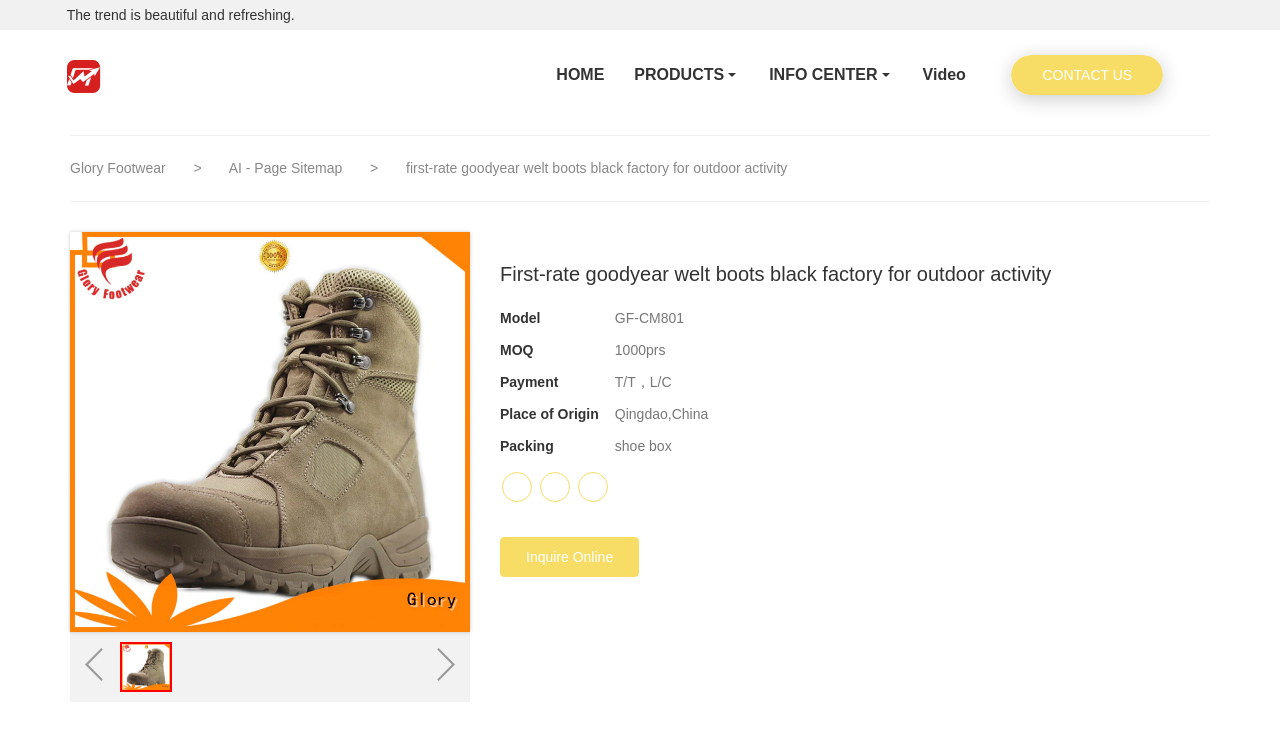What is the name of the company?
Based on the image, please offer an in-depth response to the question.

I found the company name by looking at the link with the text 'Glory Footwear' at the top of the webpage, which suggests that it is the company's website.